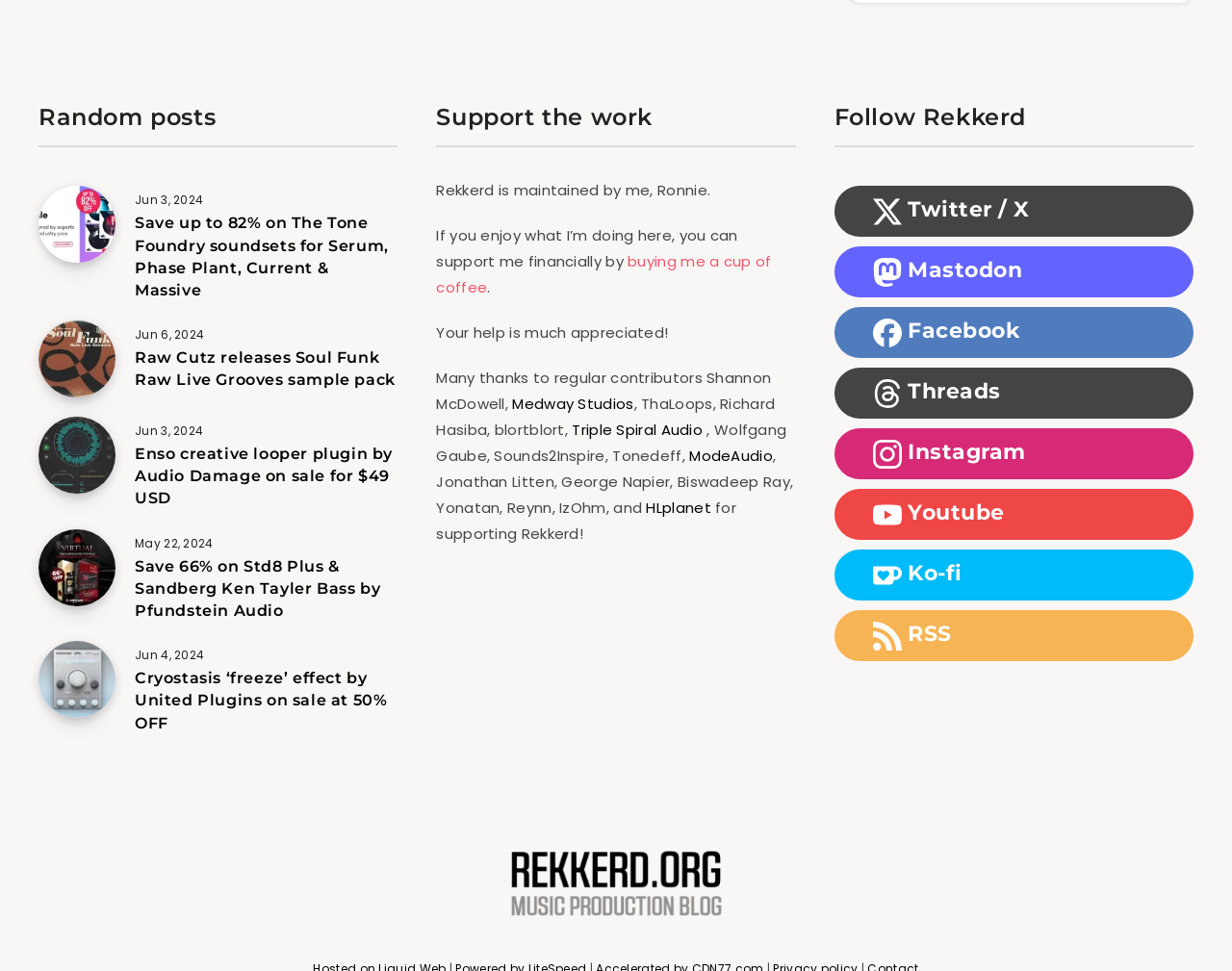Please identify the bounding box coordinates of the element's region that needs to be clicked to fulfill the following instruction: "Support the work by buying a cup of coffee". The bounding box coordinates should consist of four float numbers between 0 and 1, i.e., [left, top, right, bottom].

[0.354, 0.259, 0.626, 0.312]